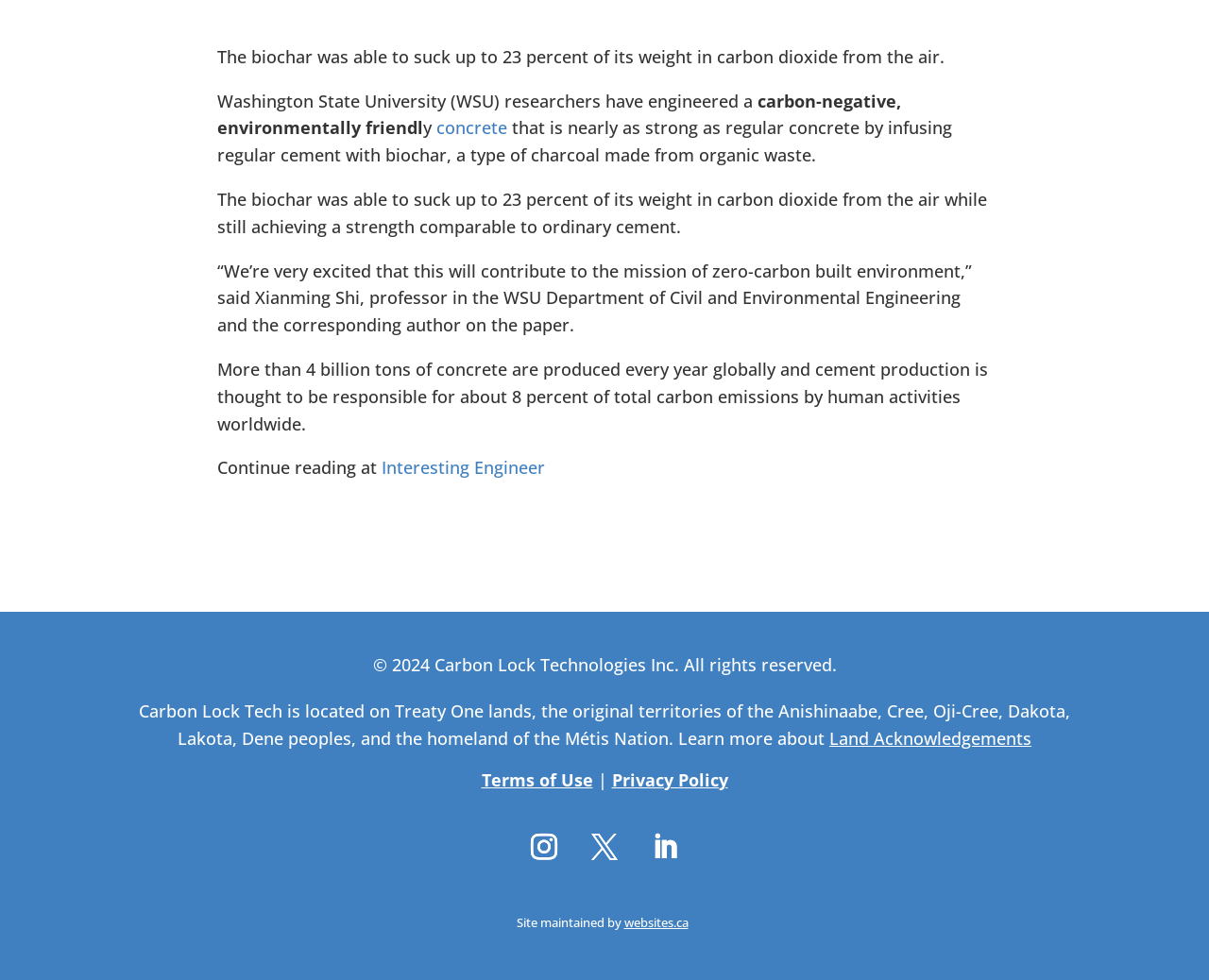What percentage of its weight in carbon dioxide can the biochar suck up?
Please provide a single word or phrase based on the screenshot.

23 percent